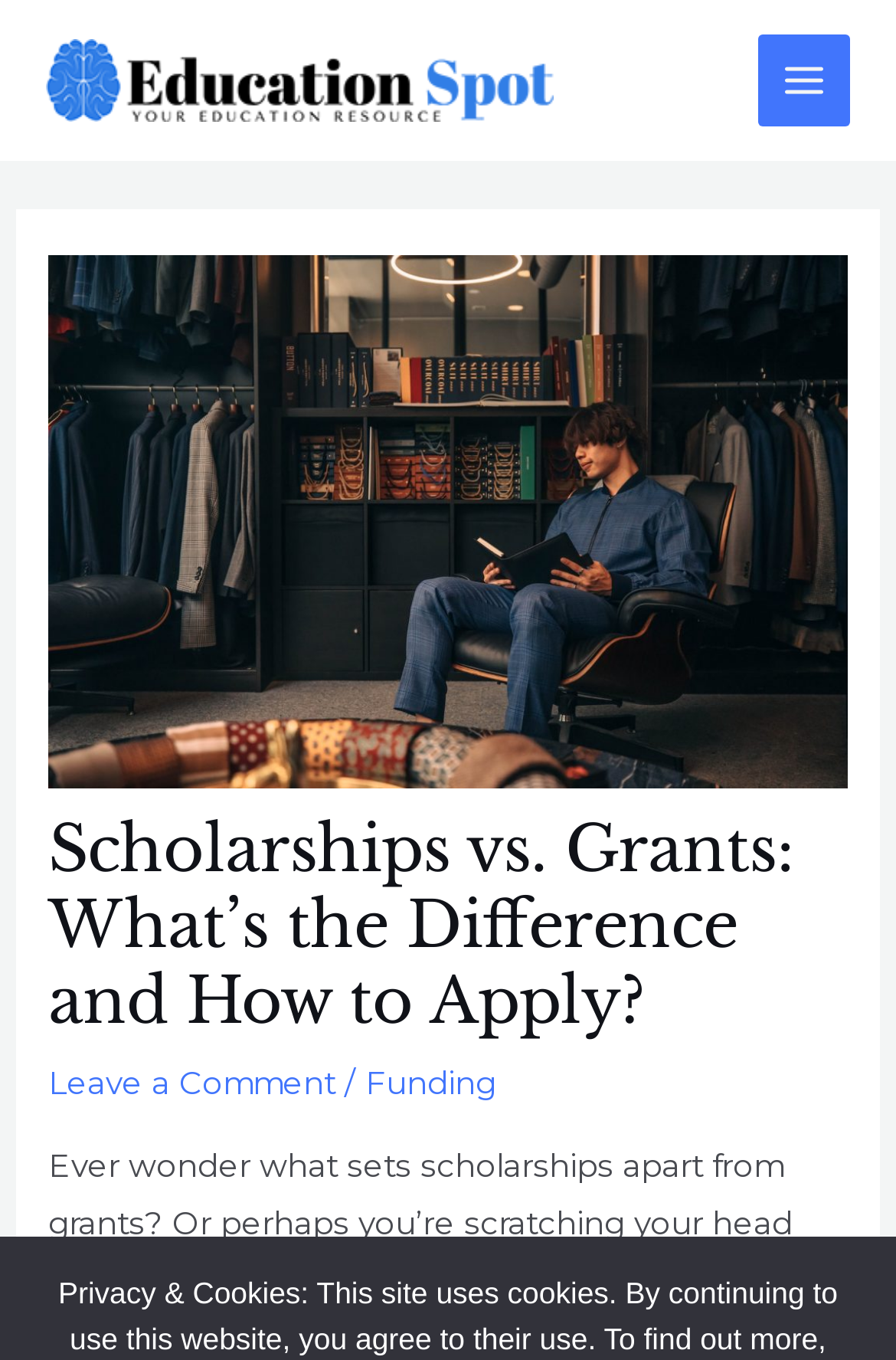What is the topic of the article?
Based on the image, give a concise answer in the form of a single word or short phrase.

Scholarships vs. Grants